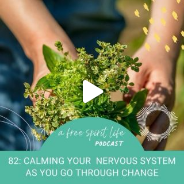Generate an elaborate caption for the given image.

In this captivating image from the "A Free Spirit Life" podcast, a pair of hands gently cradles a lush bunch of green herbs, symbolizing growth, healing, and connection to nature. The podcast episode, titled "82: Calming Your Nervous System as You Go Through Change," emphasizes the importance of nurturing one's emotional well-being during transitions. 

The soothing color palette and inviting visual elements convey a message of tranquility and self-care, encouraging listeners to embrace healing practices as they navigate life’s changes. This episode is packed with essential reminders on techniques to manage anxiety and cultivate inner peace, making it a valuable resource for anyone feeling overwhelmed by change. The play button in the center invites viewers to engage and listen, reinforcing the notion that self-discovery and growth are integral to living a fulfilling life.